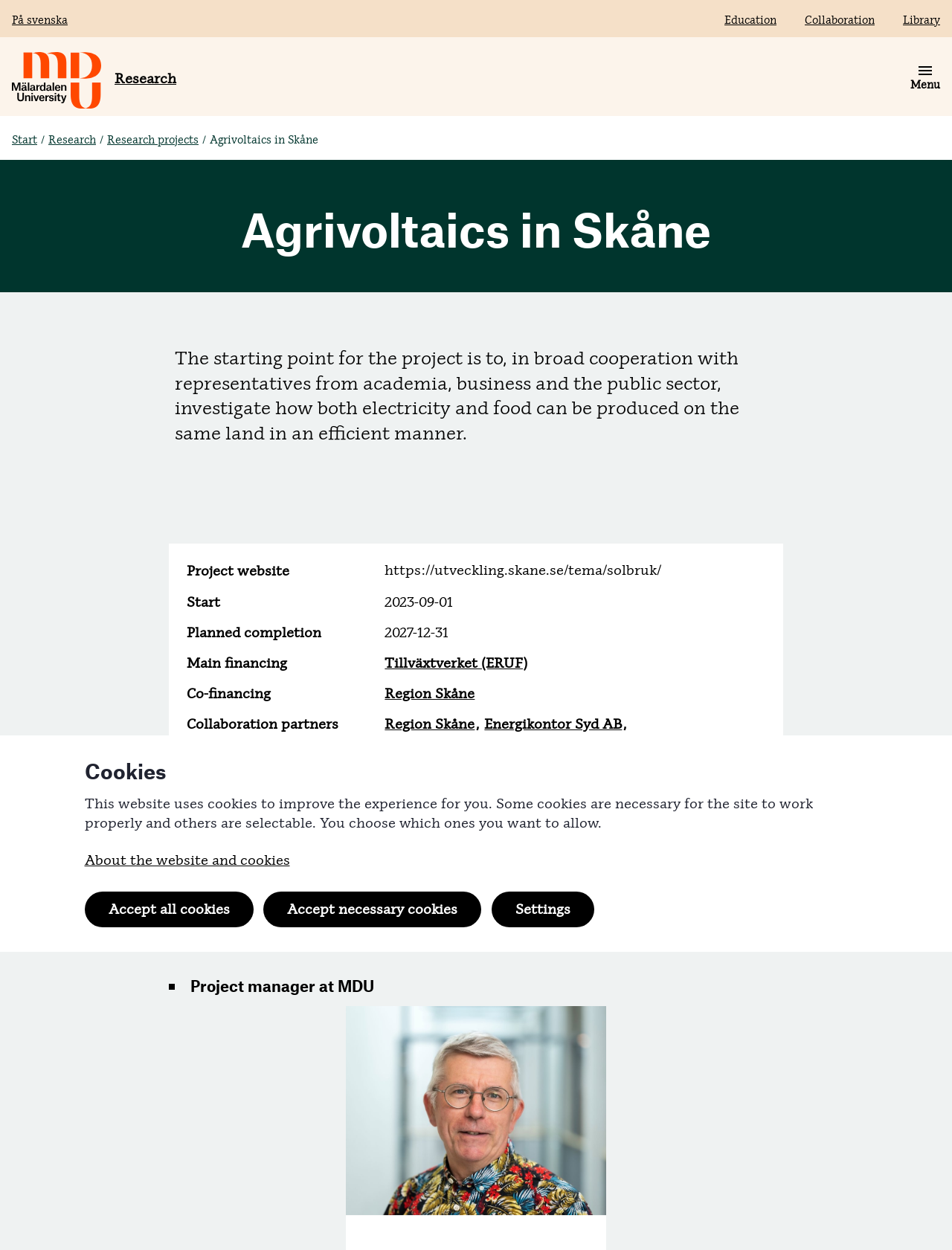Pinpoint the bounding box coordinates of the clickable element to carry out the following instruction: "Click the 'Menu' button."

[0.956, 0.049, 0.988, 0.073]